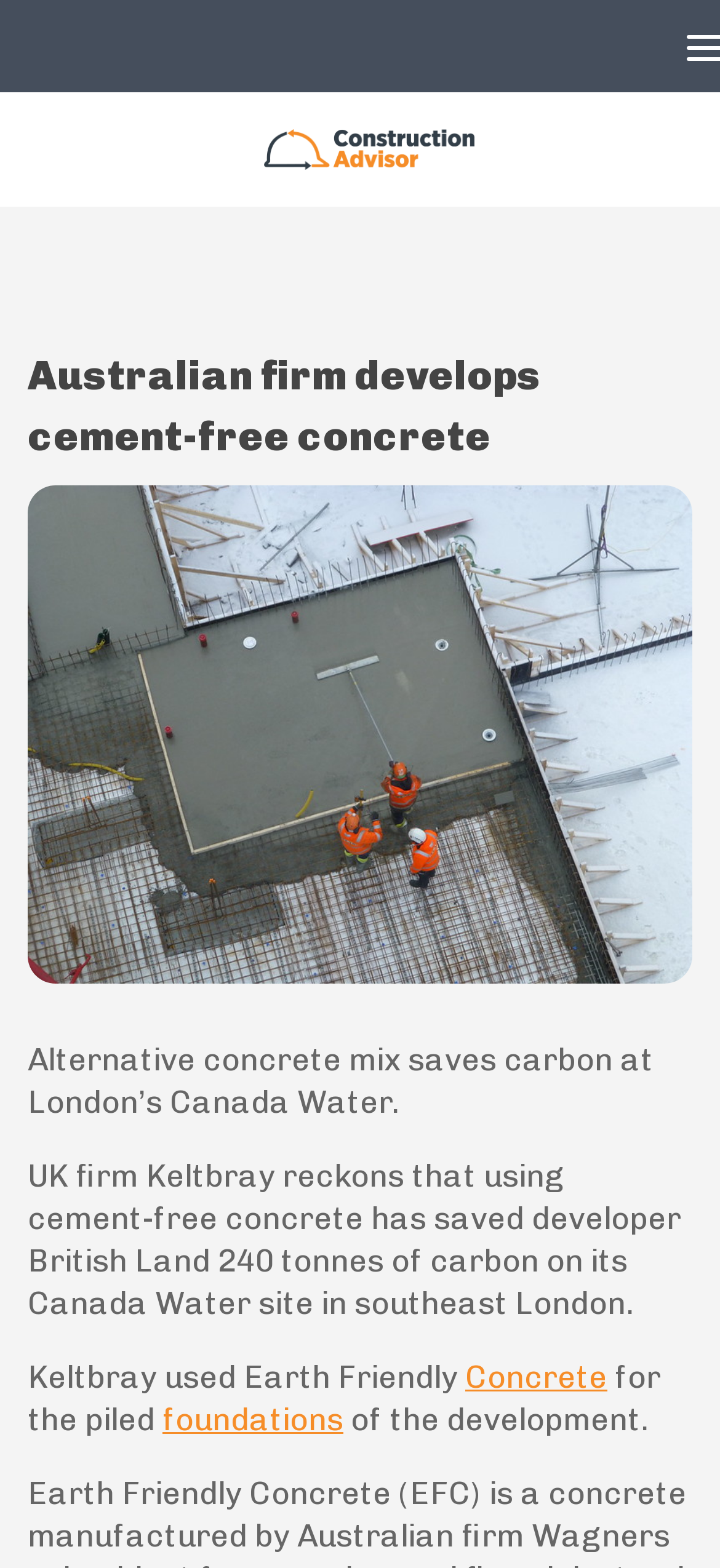Provide a short answer to the following question with just one word or phrase: What is the location of the development where cement-free concrete was used?

Southeast London